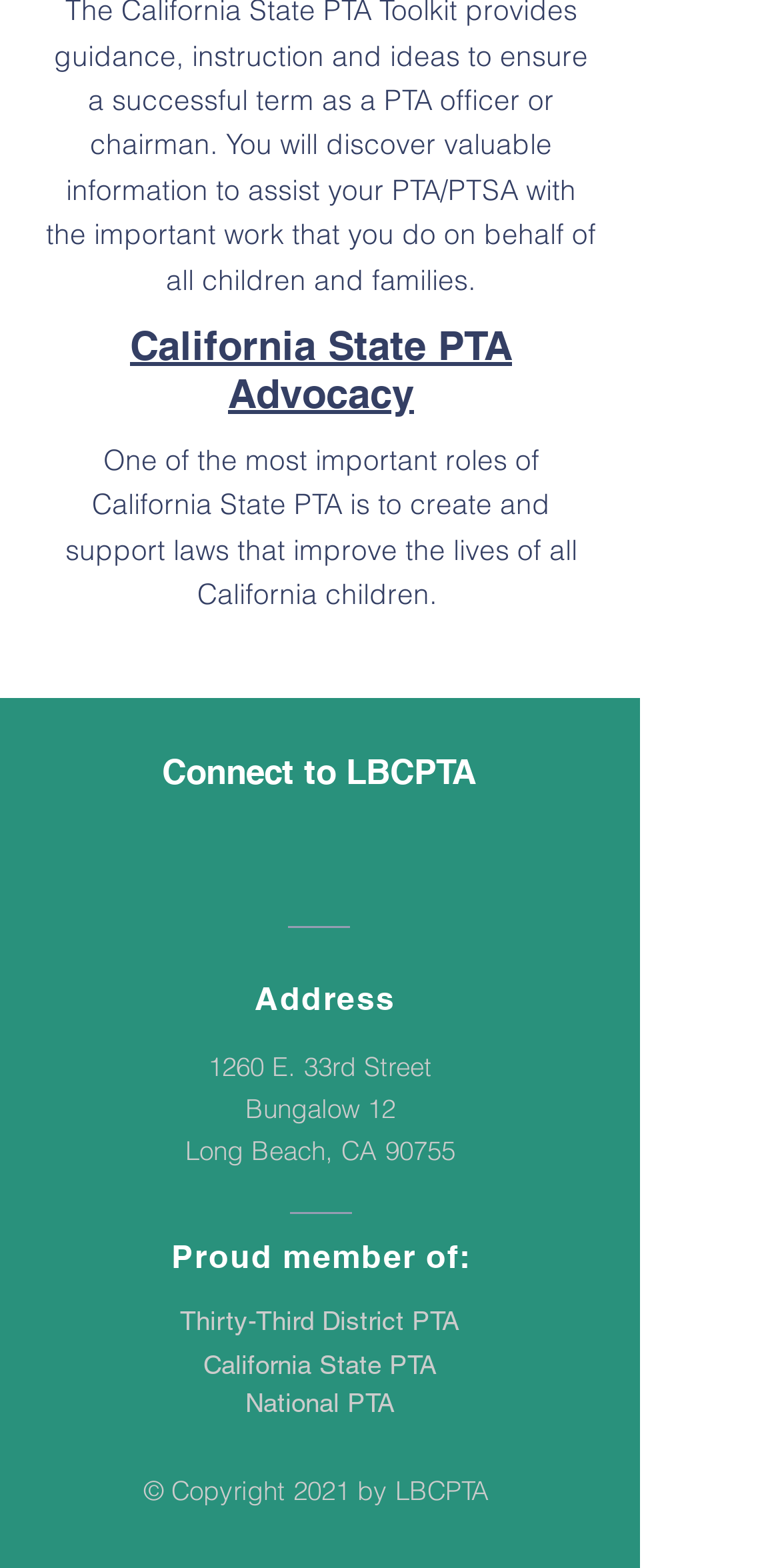What is the address of LBCPTA?
Respond to the question with a single word or phrase according to the image.

1260 E. 33rd Street